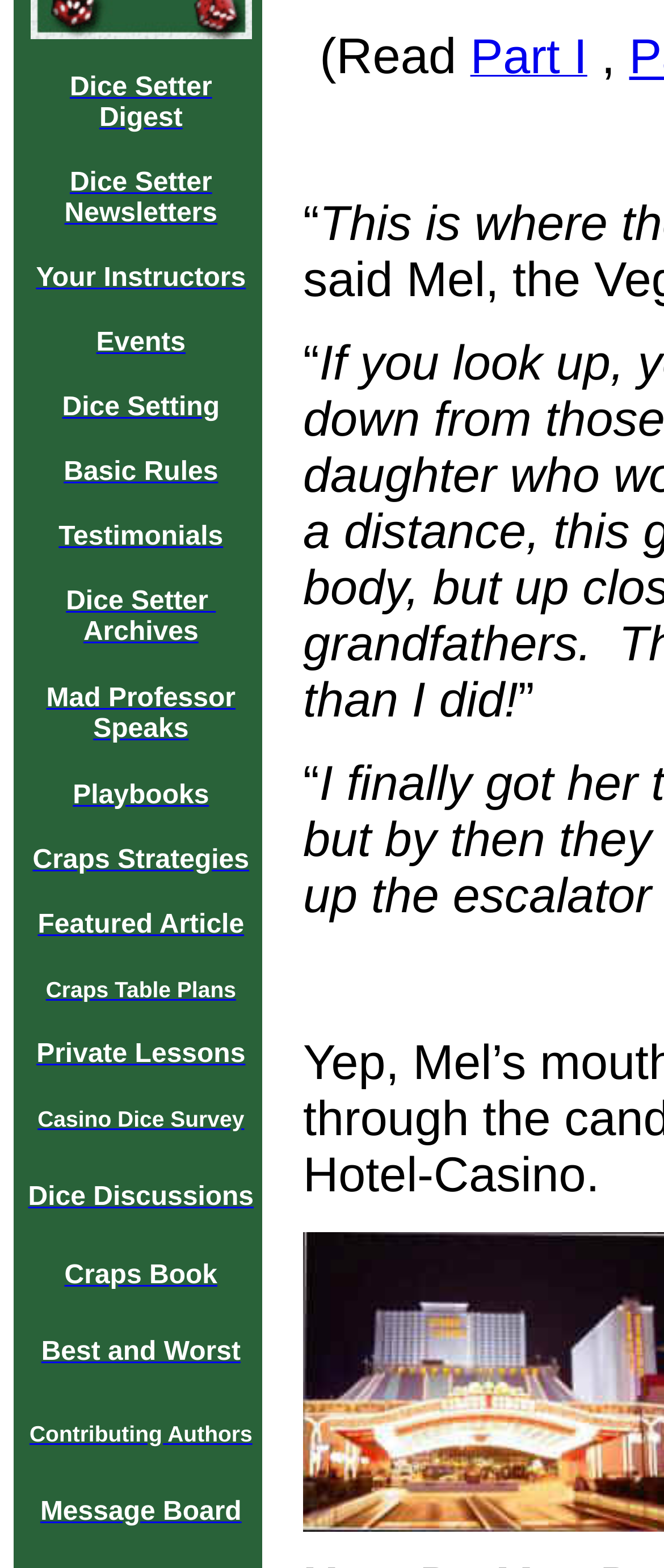Determine the bounding box coordinates of the UI element described below. Use the format (top-left x, top-left y, bottom-right x, bottom-right y) with floating point numbers between 0 and 1: Speaks

[0.14, 0.456, 0.284, 0.474]